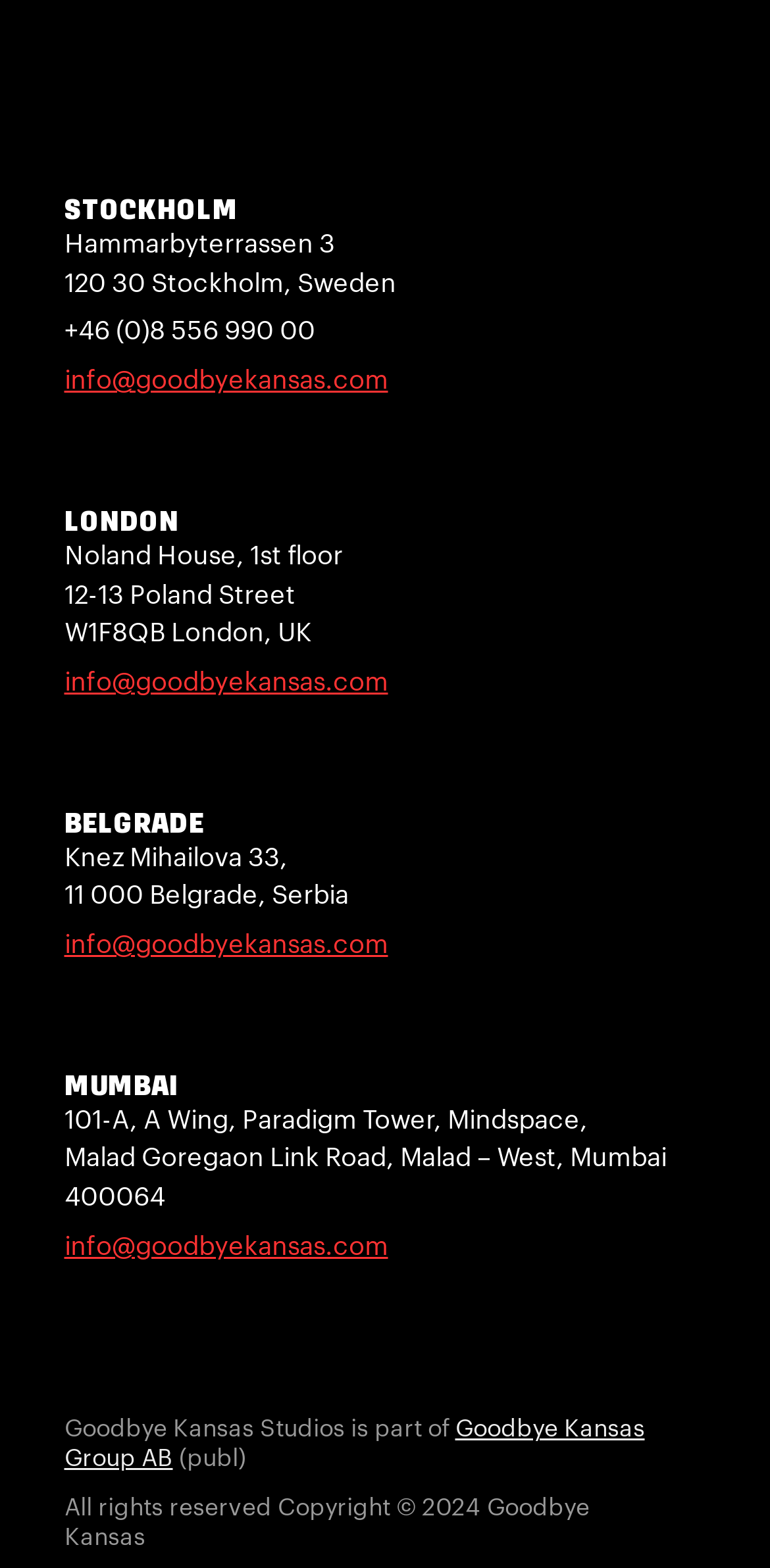Provide the bounding box coordinates of the HTML element described as: "Goodbye Kansas Group AB". The bounding box coordinates should be four float numbers between 0 and 1, i.e., [left, top, right, bottom].

[0.083, 0.902, 0.837, 0.938]